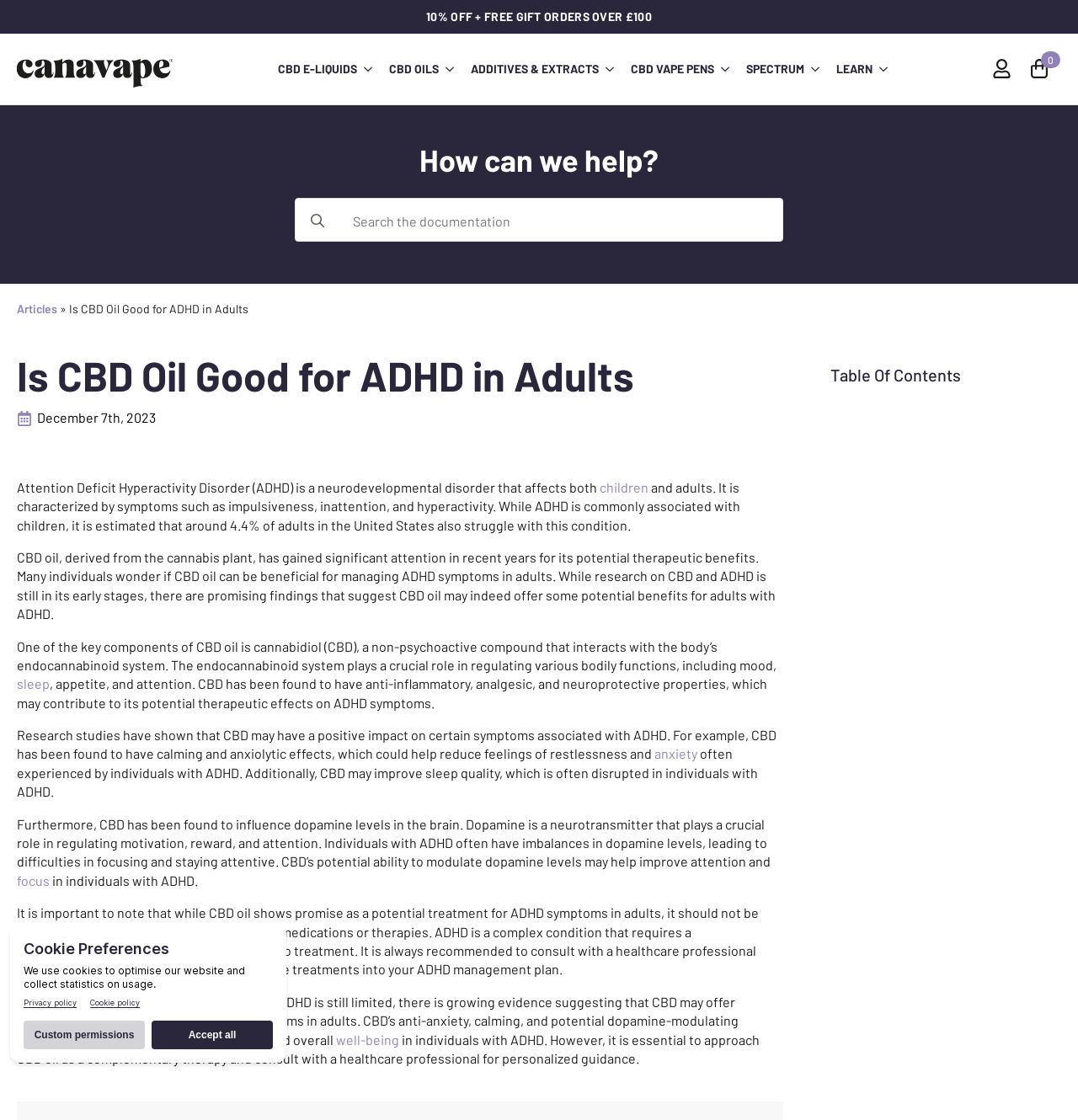By analyzing the image, answer the following question with a detailed response: What is the name of the compound in CBD oil that interacts with the body's endocannabinoid system?

The answer can be found in the paragraph that explains the components of CBD oil and their effects on the body, specifically mentioning cannabidiol (CBD) as the non-psychoactive compound that interacts with the body's endocannabinoid system.